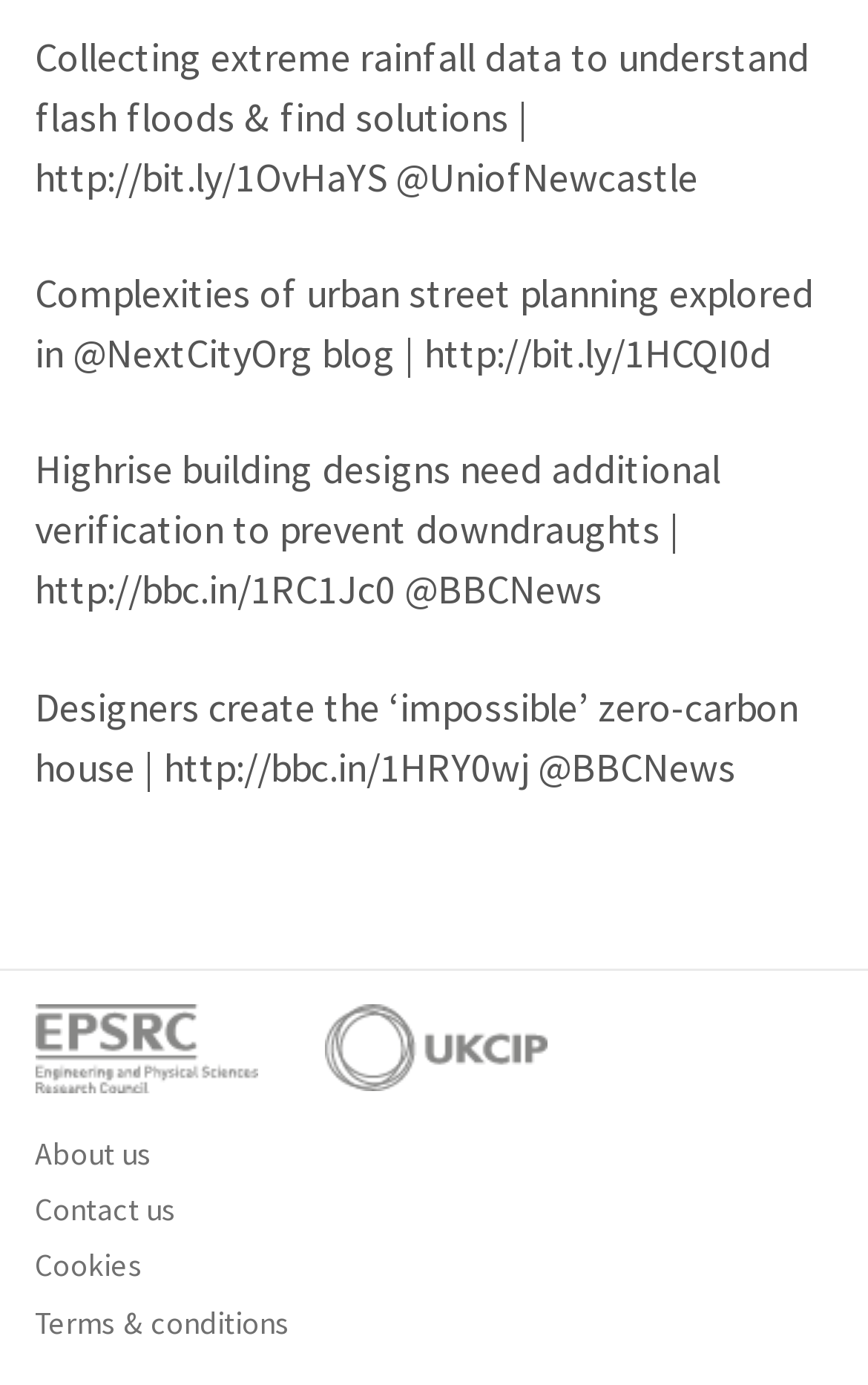What is the last link in the footer?
Refer to the image and provide a thorough answer to the question.

I examined the links in the footer section and found that the last one is labeled 'Terms & conditions'.